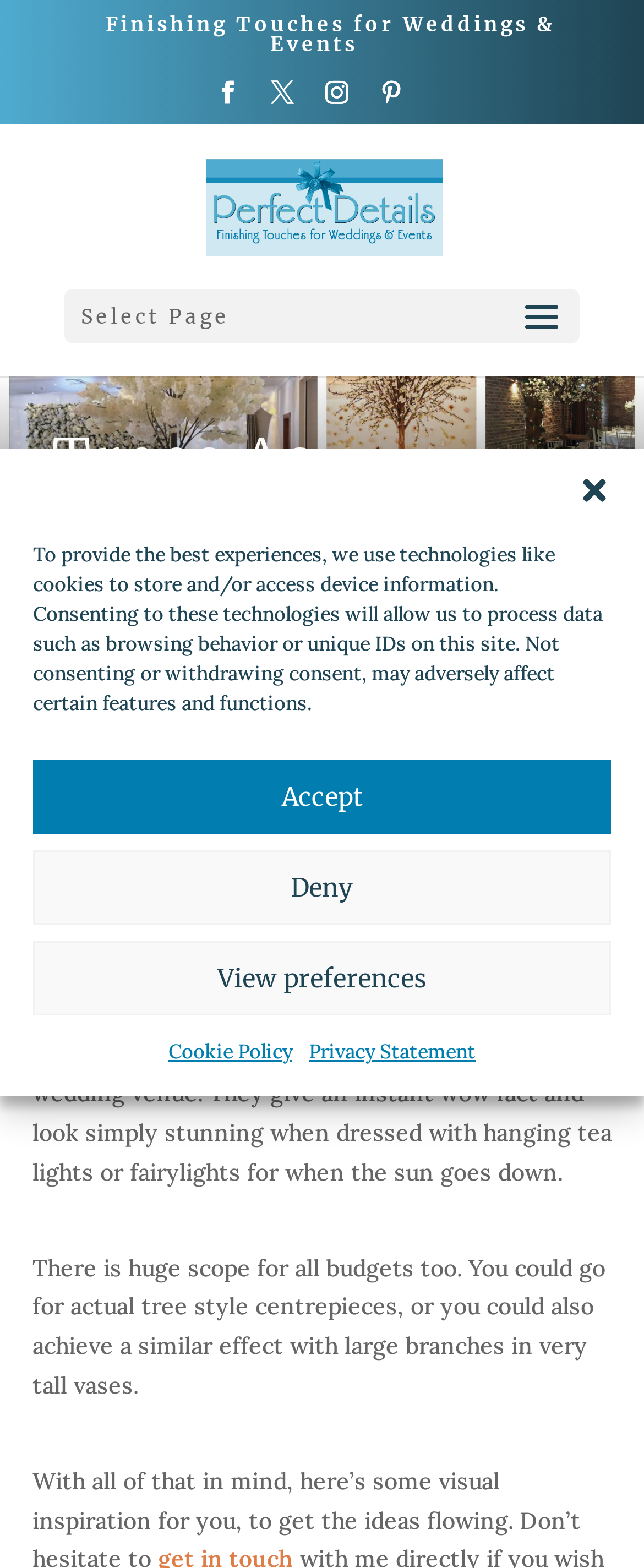Locate the bounding box coordinates of the clickable region to complete the following instruction: "Select a page."

[0.126, 0.193, 0.356, 0.209]